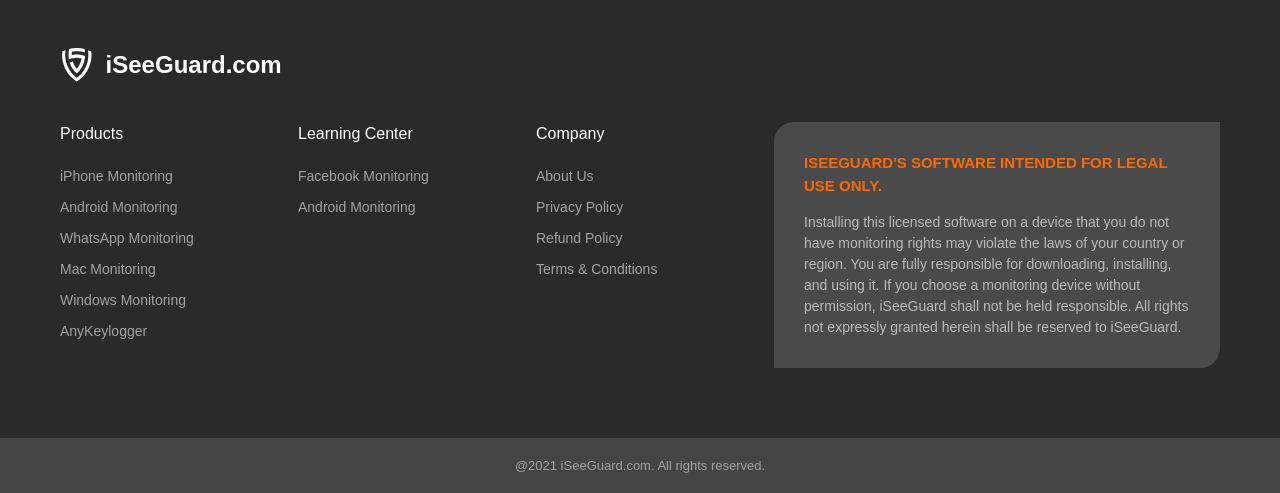Find the bounding box coordinates of the clickable region needed to perform the following instruction: "Go to International Rules". The coordinates should be provided as four float numbers between 0 and 1, i.e., [left, top, right, bottom].

None